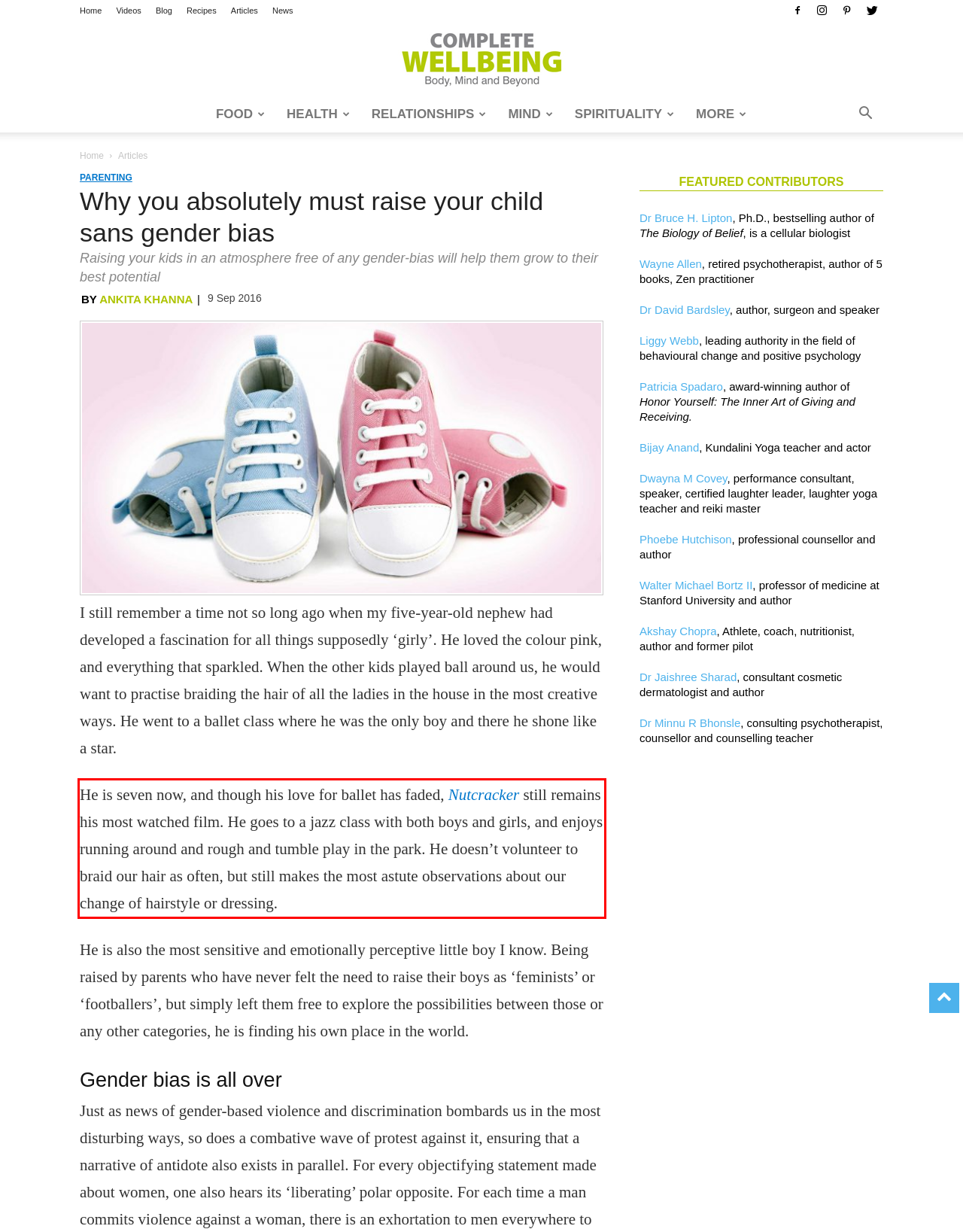Within the screenshot of the webpage, locate the red bounding box and use OCR to identify and provide the text content inside it.

He is seven now, and though his love for ballet has faded, Nutcracker still remains his most watched film. He goes to a jazz class with both boys and girls, and enjoys running around and rough and tumble play in the park. He doesn’t volunteer to braid our hair as often, but still makes the most astute observations about our change of hairstyle or dressing.